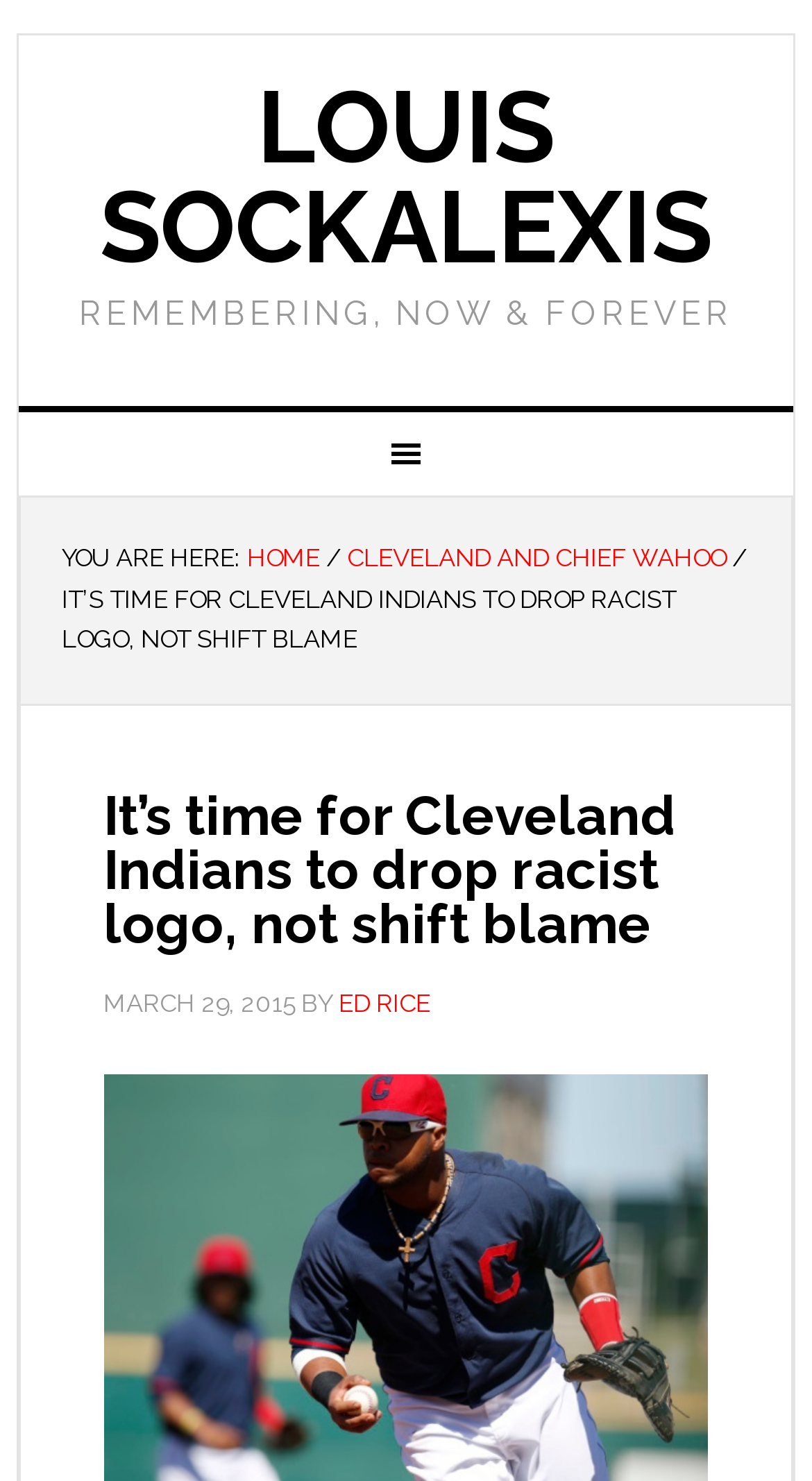Locate the bounding box of the UI element defined by this description: "name="email" placeholder="Email"". The coordinates should be given as four float numbers between 0 and 1, formatted as [left, top, right, bottom].

None